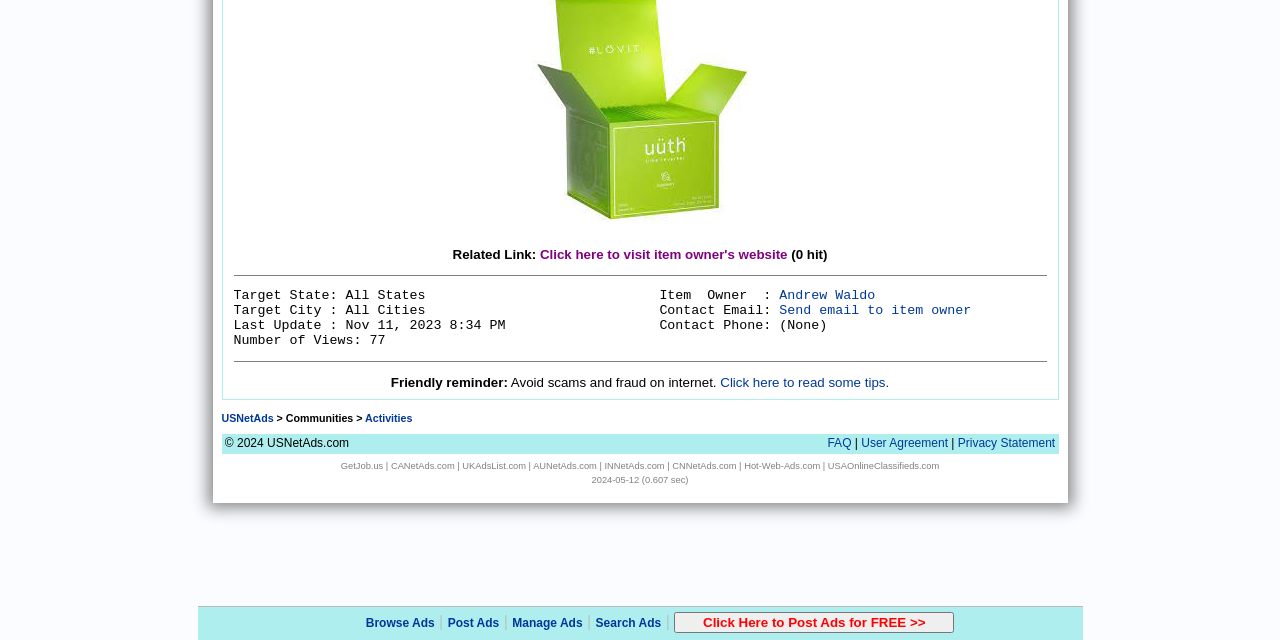Given the element description, predict the bounding box coordinates in the format (top-left x, top-left y, bottom-right x, bottom-right y), using floating point numbers between 0 and 1: CANetAds.com

[0.305, 0.72, 0.355, 0.735]